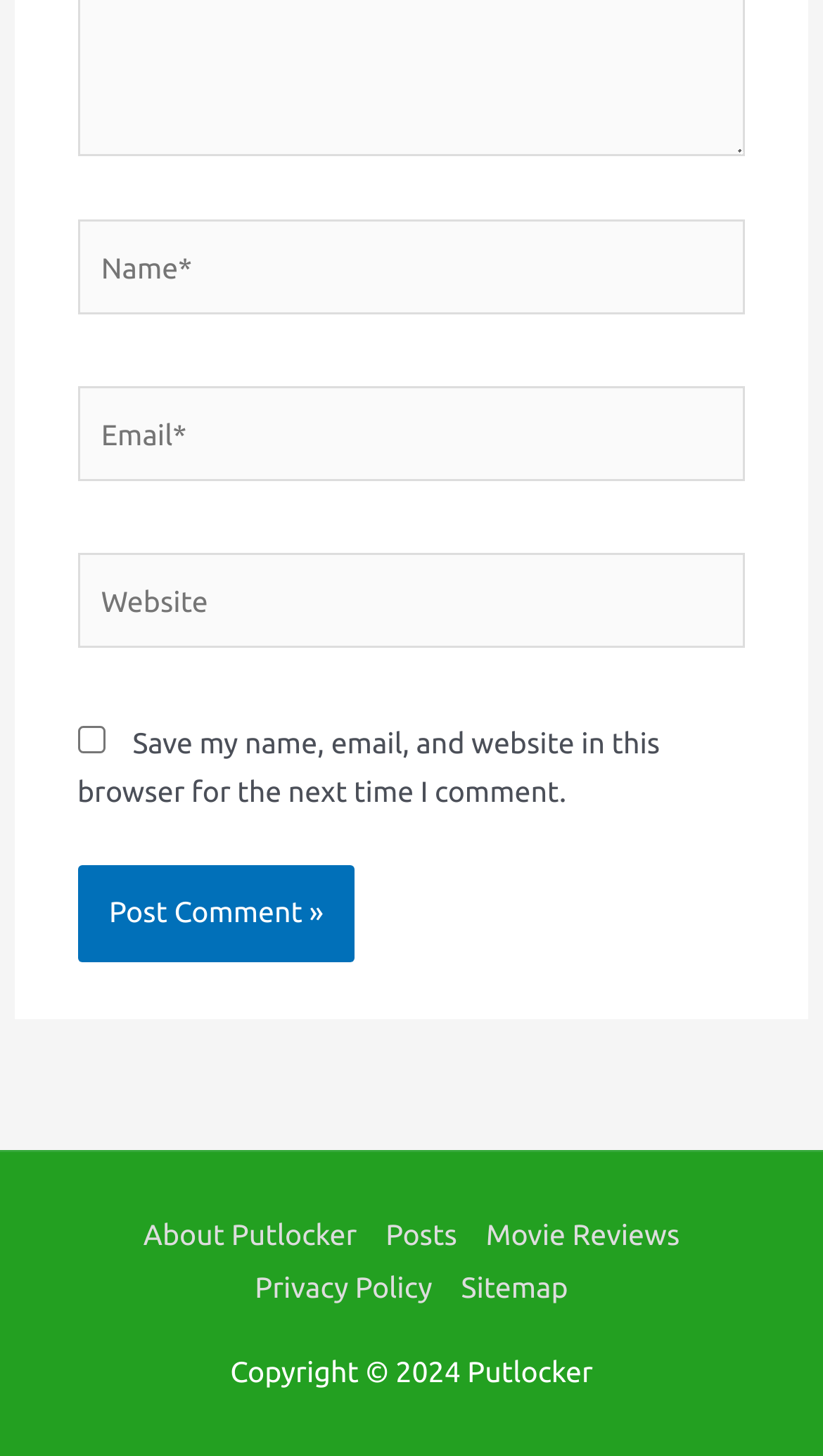Please specify the bounding box coordinates for the clickable region that will help you carry out the instruction: "Enter your name".

[0.094, 0.151, 0.906, 0.216]